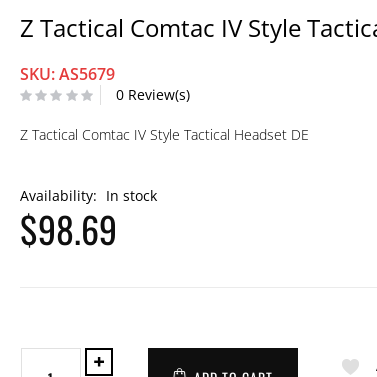What is the SKU of the product?
Refer to the image and provide a thorough answer to the question.

The SKU of the product is mentioned in the caption as AS5679, which is a unique identifier for the product.